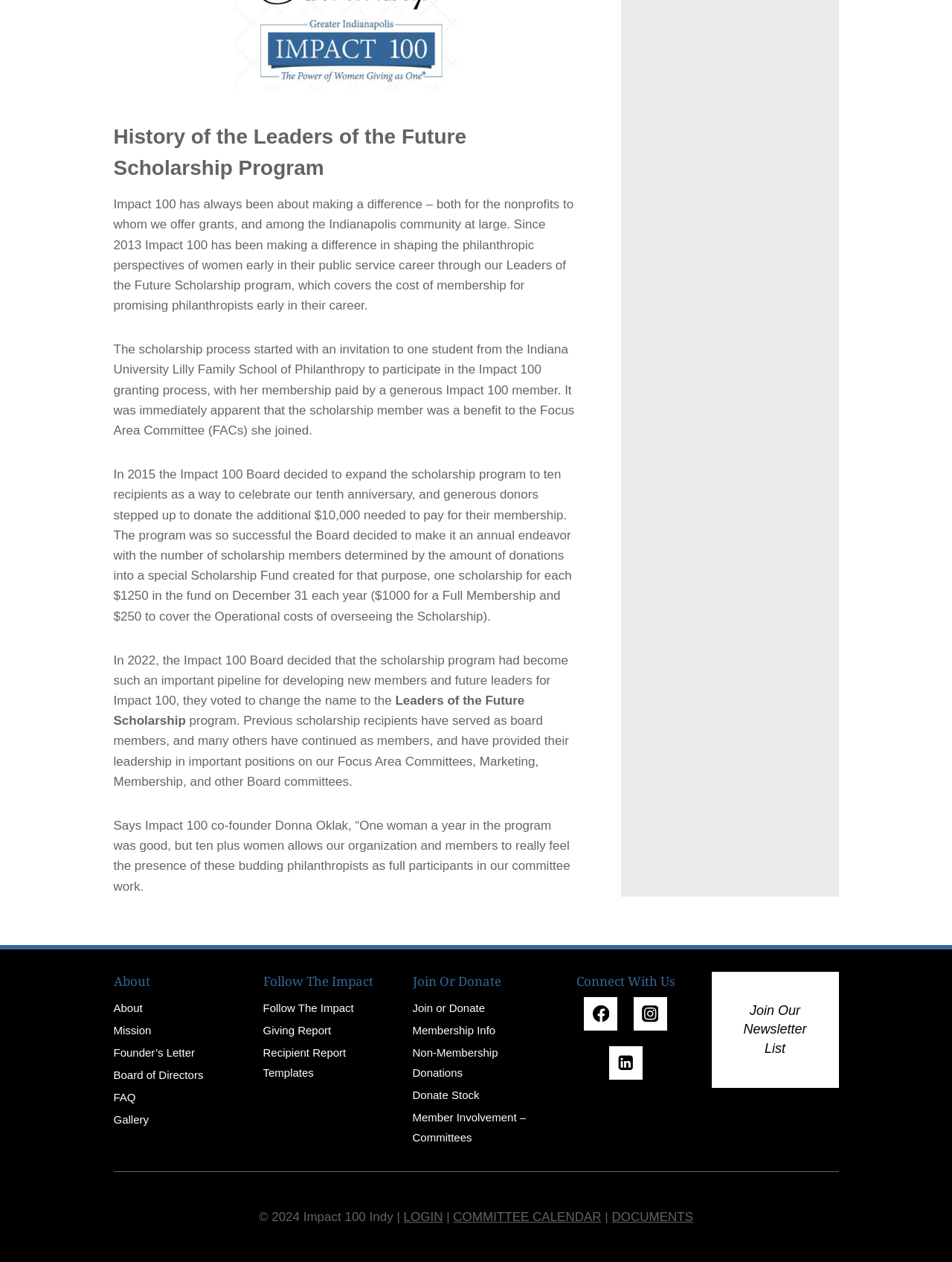Determine the bounding box coordinates of the clickable region to carry out the instruction: "Read the Founder's Letter".

[0.119, 0.825, 0.253, 0.843]